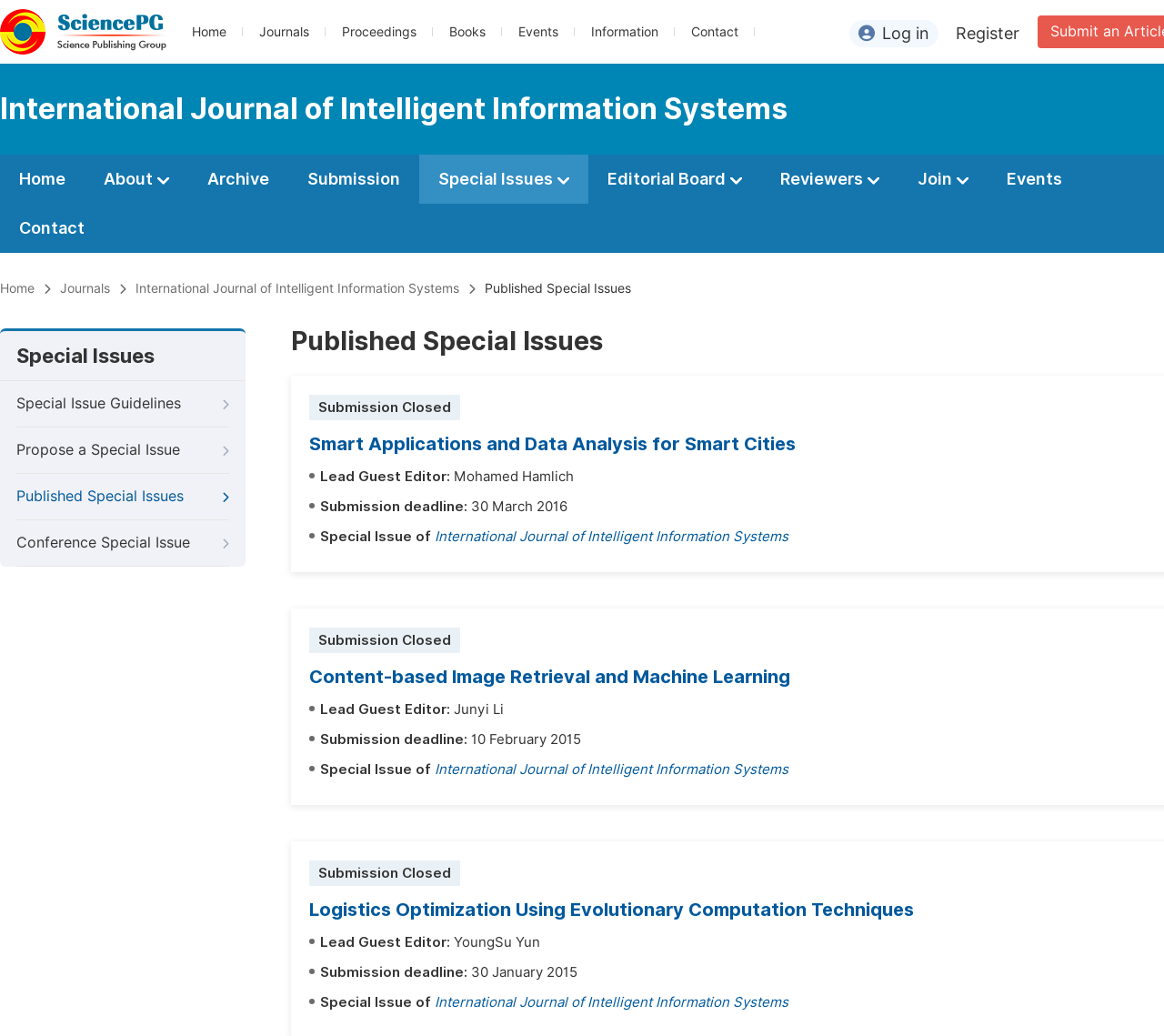Determine the bounding box coordinates for the element that should be clicked to follow this instruction: "Click on the 'TECHONLOOP' link". The coordinates should be given as four float numbers between 0 and 1, in the format [left, top, right, bottom].

None